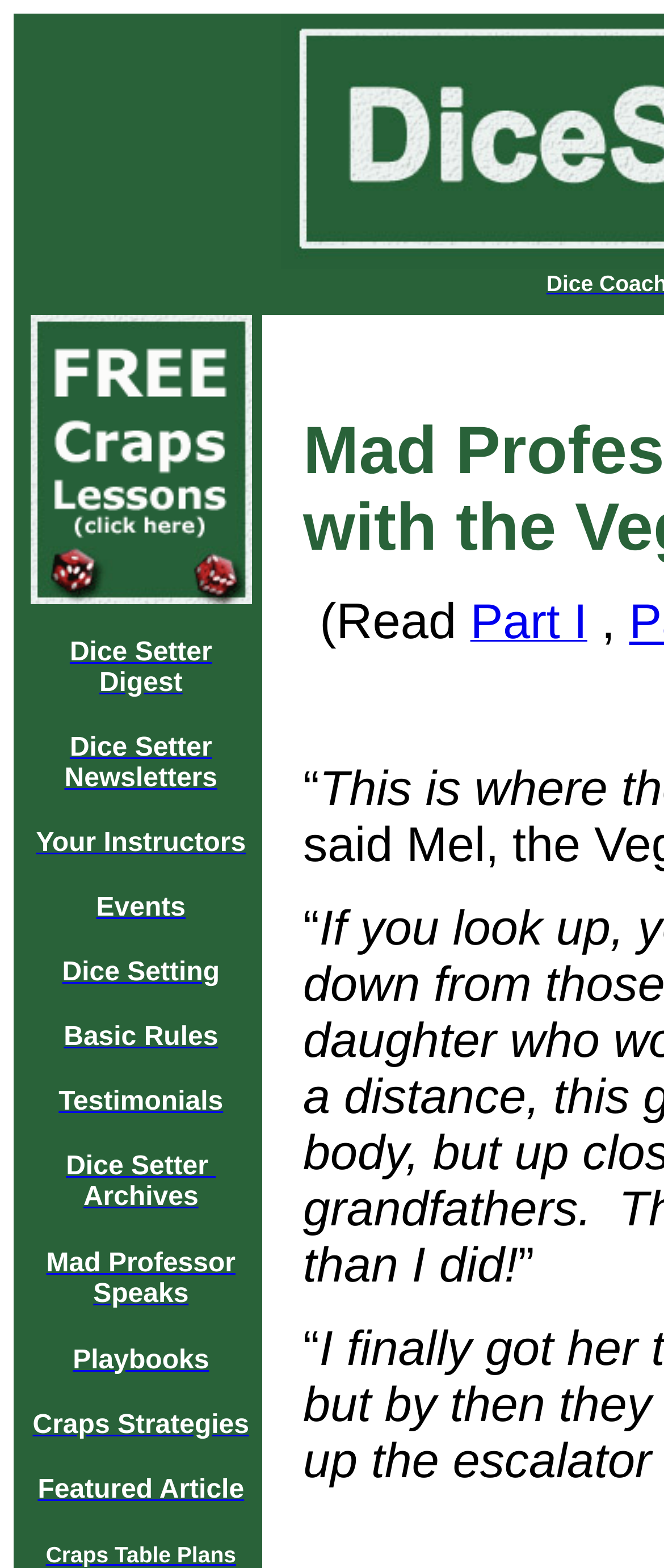What is the text of the link in the seventh row?
Using the visual information from the image, give a one-word or short-phrase answer.

Your Instructors